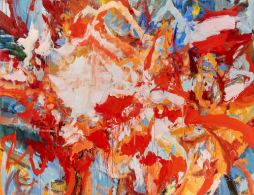What is the title of the exhibition?
Look at the image and respond with a one-word or short-phrase answer.

On View thru May 5, 2024: Hauser & Wirth New Exhibitions